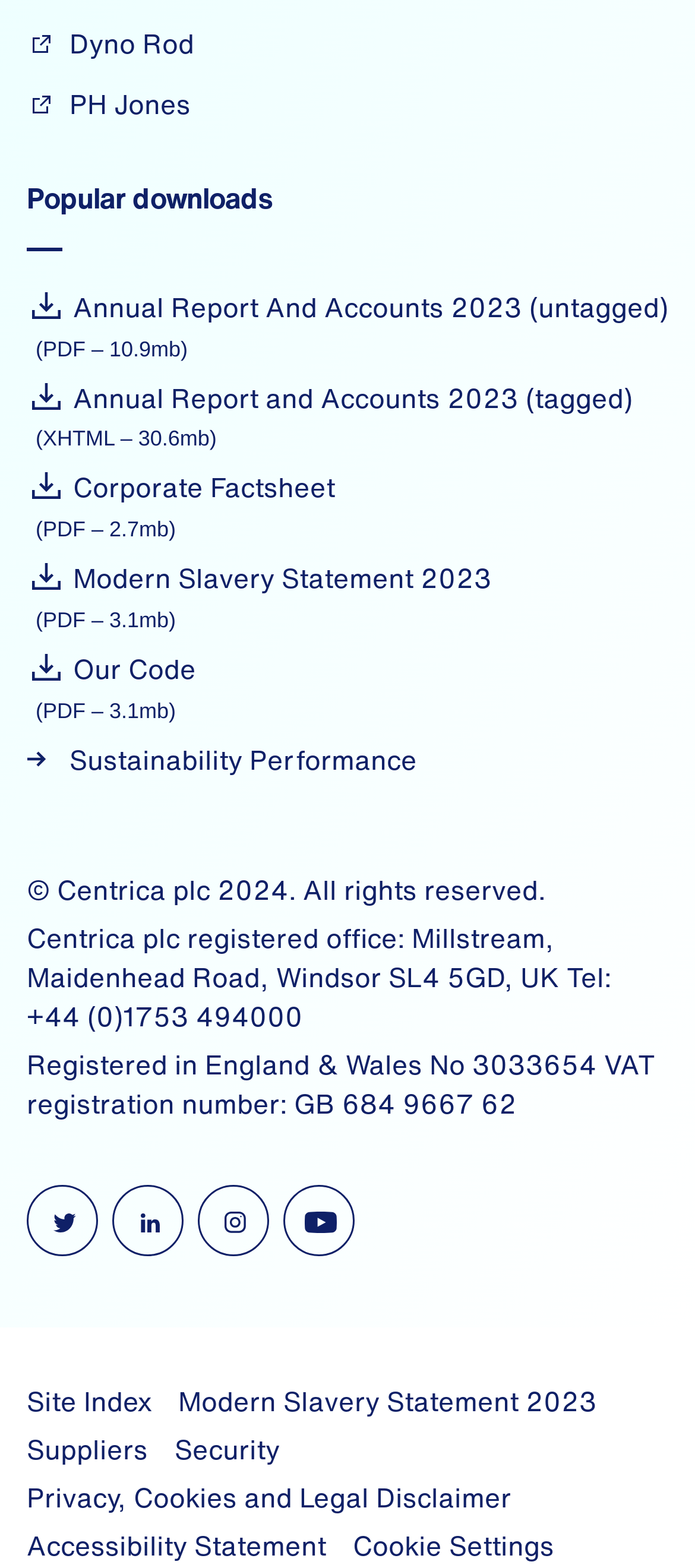Please find the bounding box coordinates of the element's region to be clicked to carry out this instruction: "check Modern Slavery Statement 2023".

[0.038, 0.356, 0.708, 0.381]